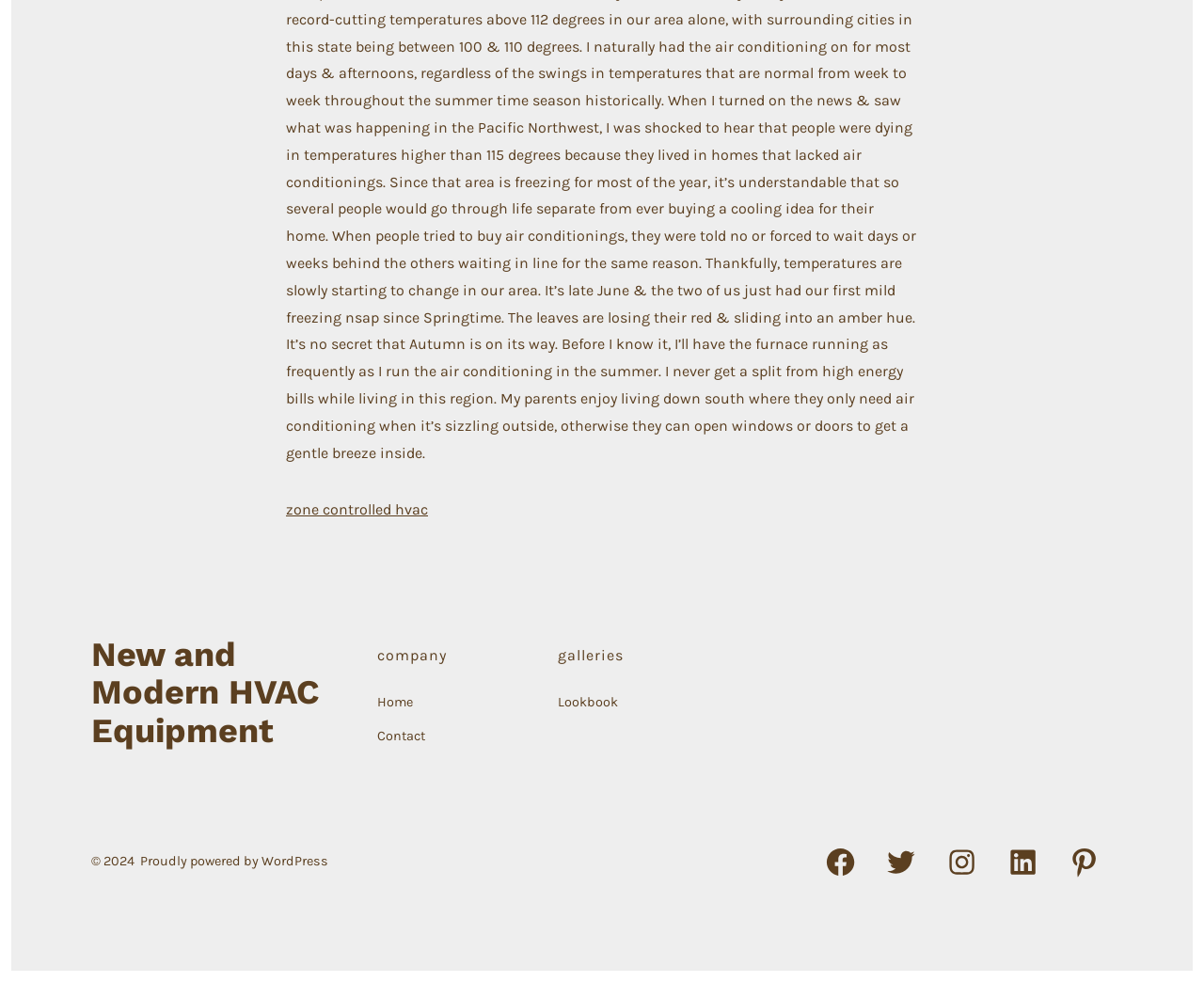Find the coordinates for the bounding box of the element with this description: "zone controlled hvac".

[0.238, 0.51, 0.355, 0.528]